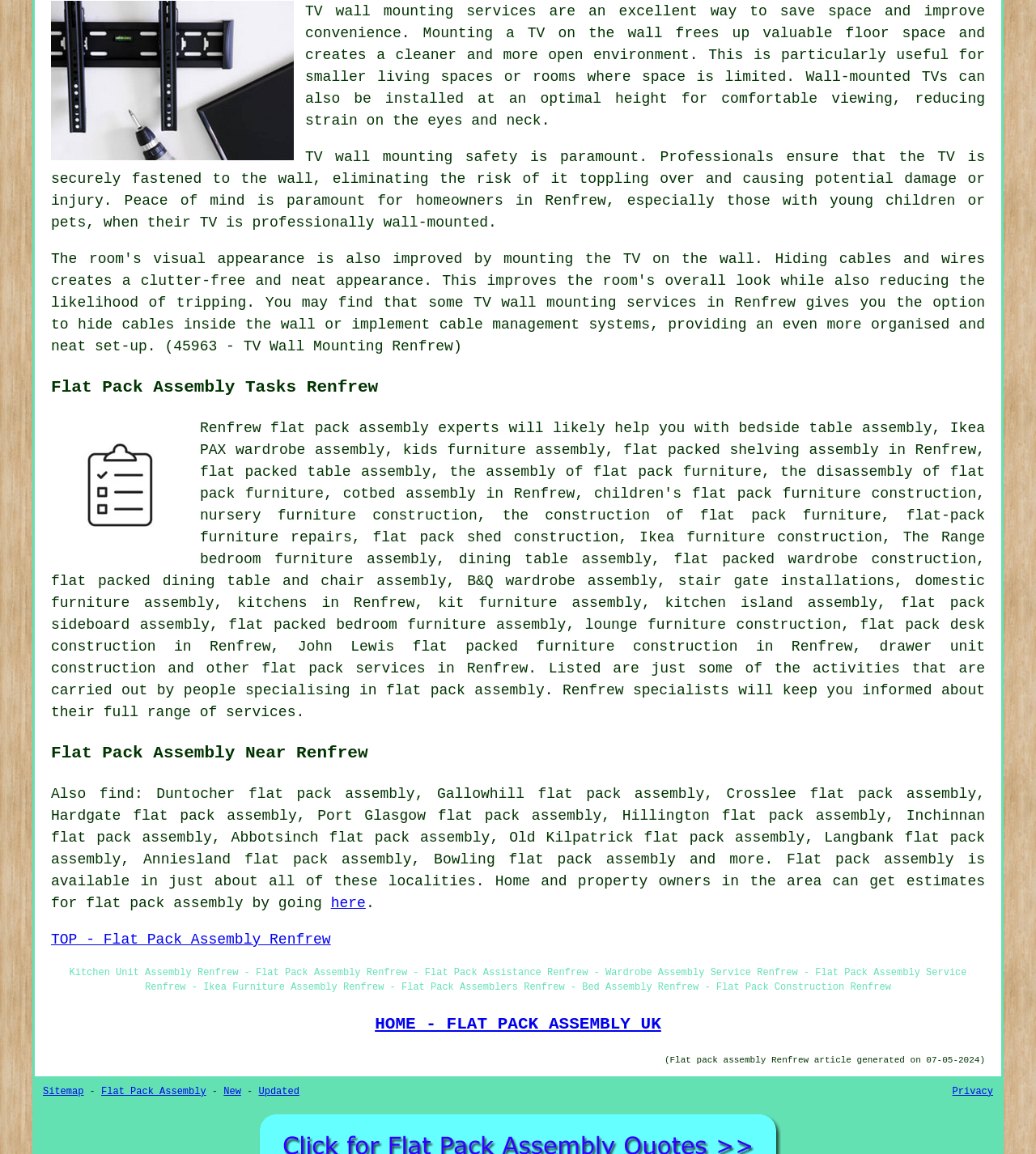Using the description "flat pack assembly experts", locate and provide the bounding box of the UI element.

[0.261, 0.364, 0.482, 0.378]